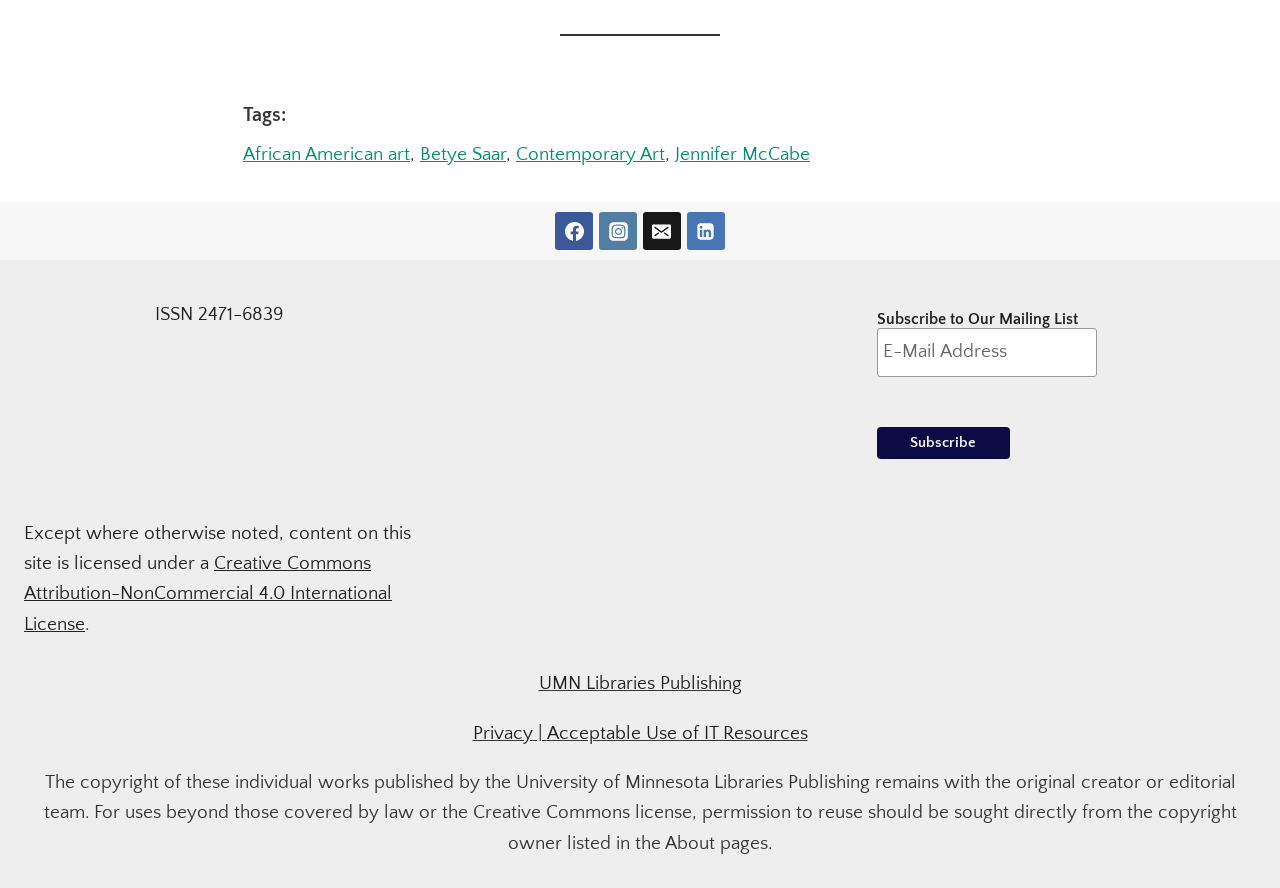Determine the bounding box coordinates of the clickable region to carry out the instruction: "Learn more about the law firm's services".

None